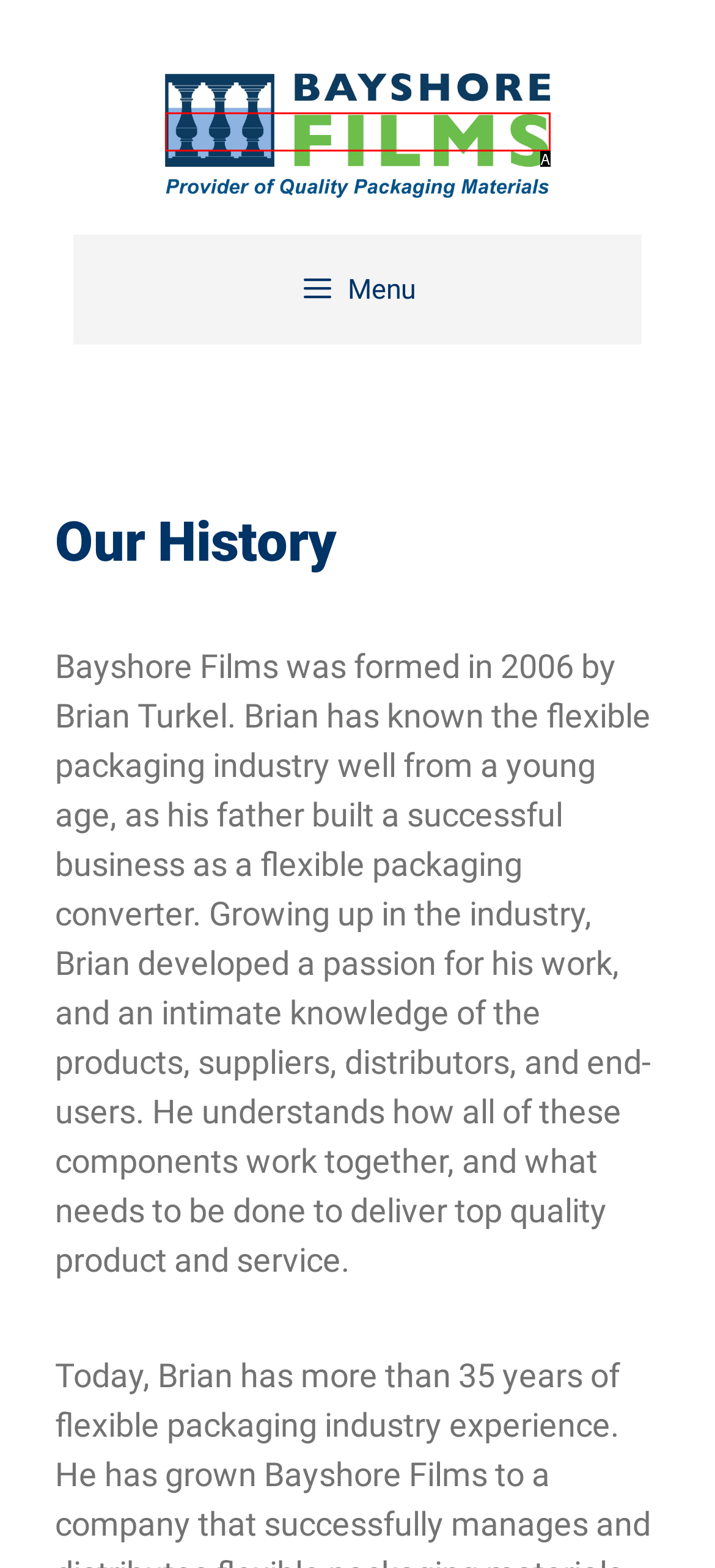Determine which option matches the element description: aria-label="Go to slide 1"
Reply with the letter of the appropriate option from the options provided.

None